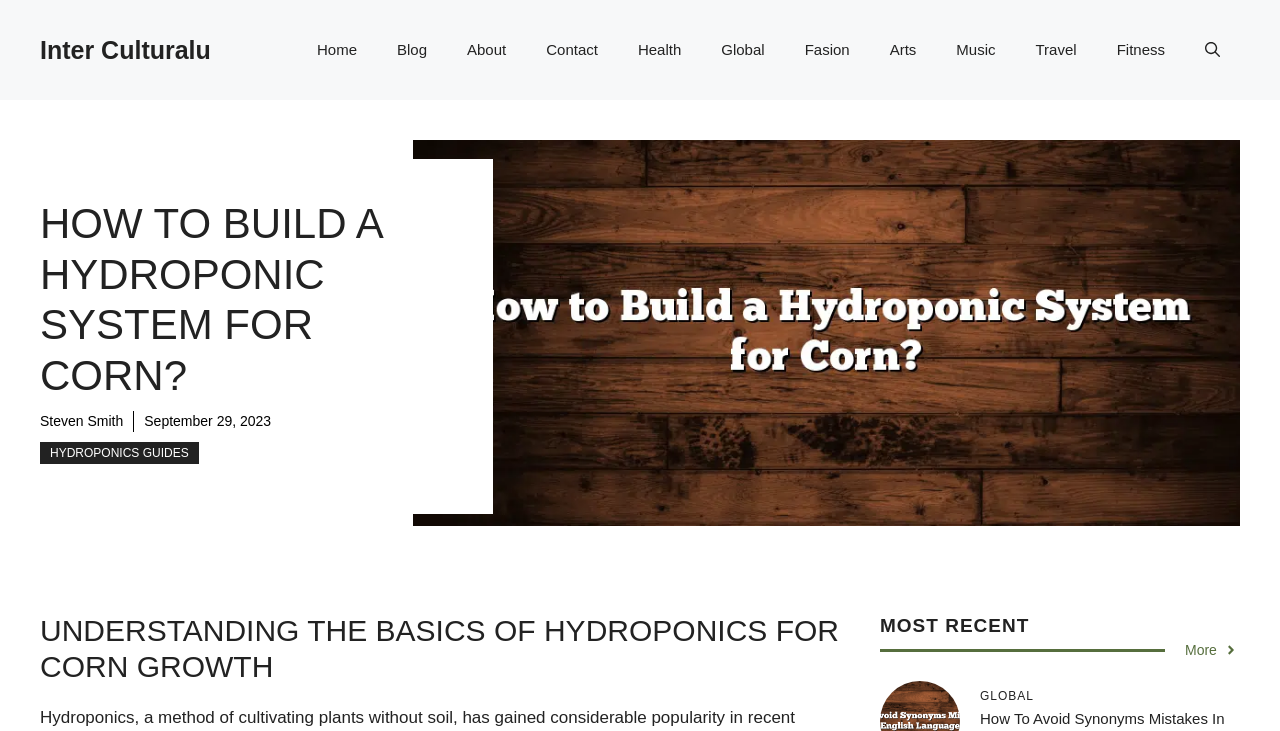Identify the bounding box coordinates of the clickable region to carry out the given instruction: "go to home page".

[0.232, 0.027, 0.295, 0.109]